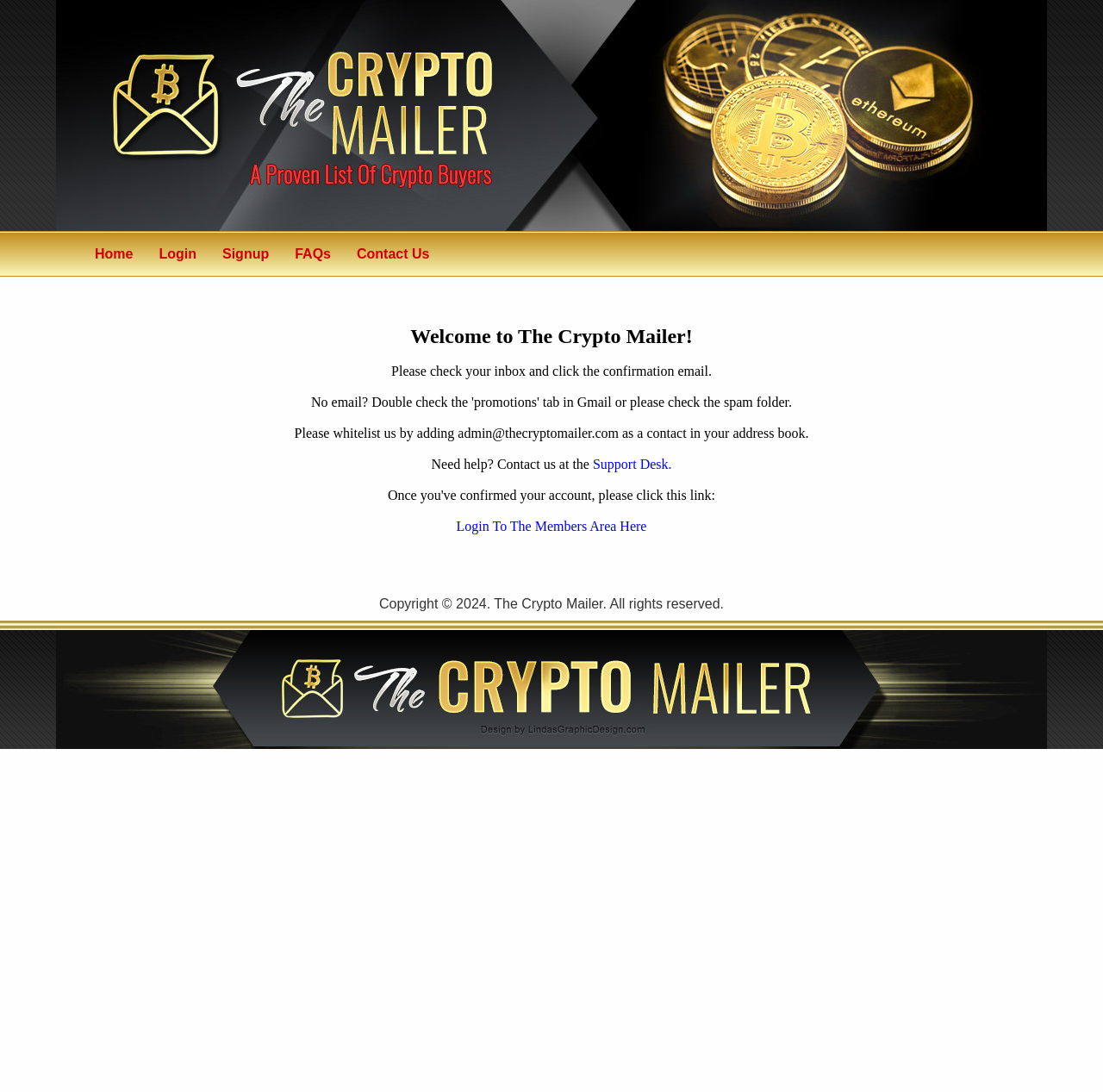What should users do if they don't receive a confirmation email?
Based on the image, respond with a single word or phrase.

Check spam folder